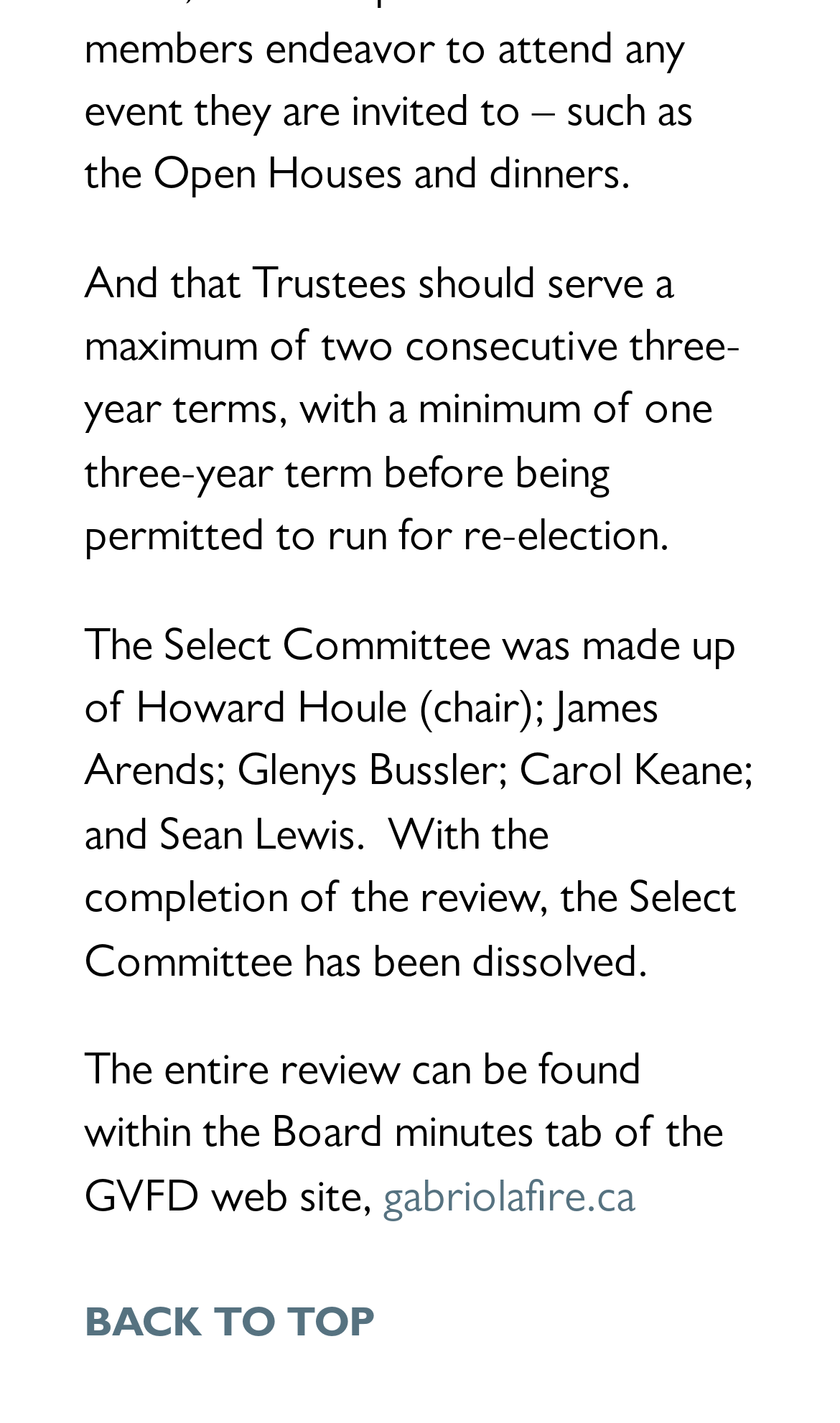Answer the question with a brief word or phrase:
Who was the chair of the Select Committee?

Howard Houle